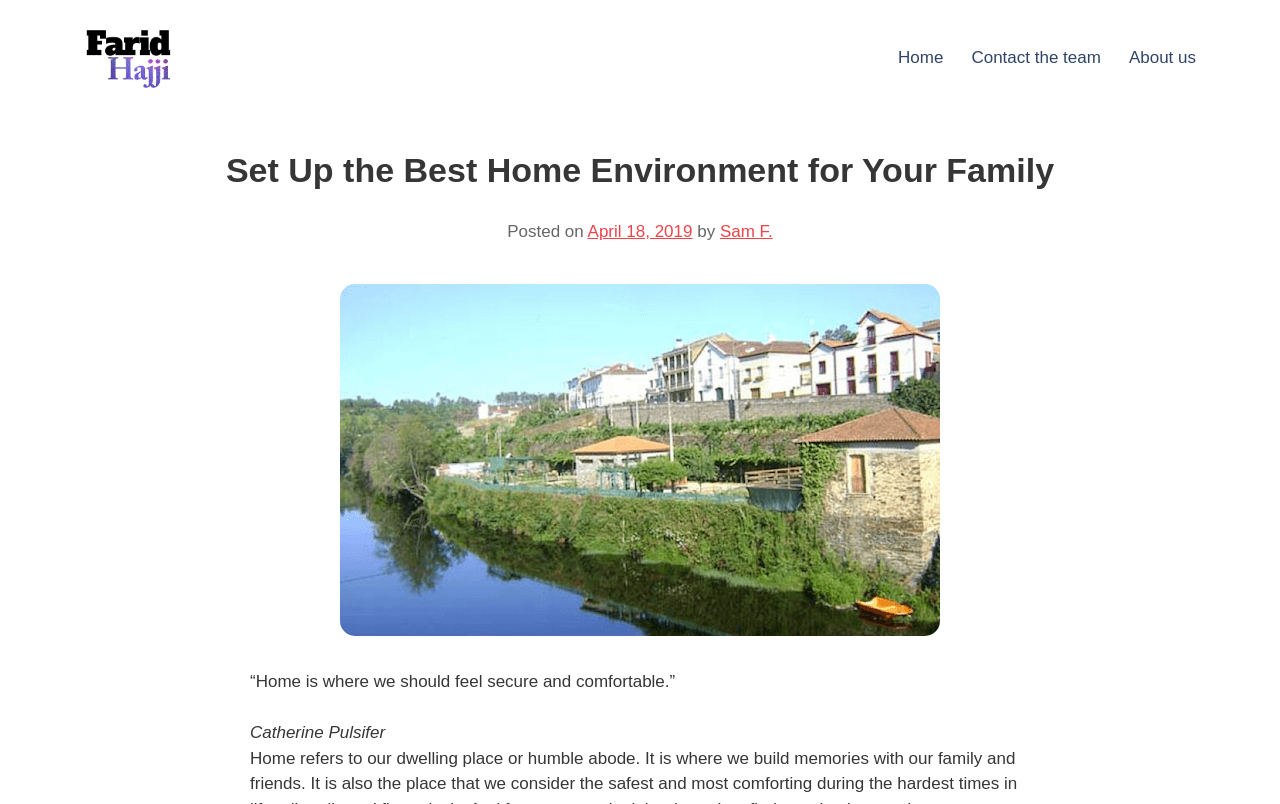Ascertain the bounding box coordinates for the UI element detailed here: "Home". The coordinates should be provided as [left, top, right, bottom] with each value being a float between 0 and 1.

[0.692, 0.05, 0.746, 0.093]